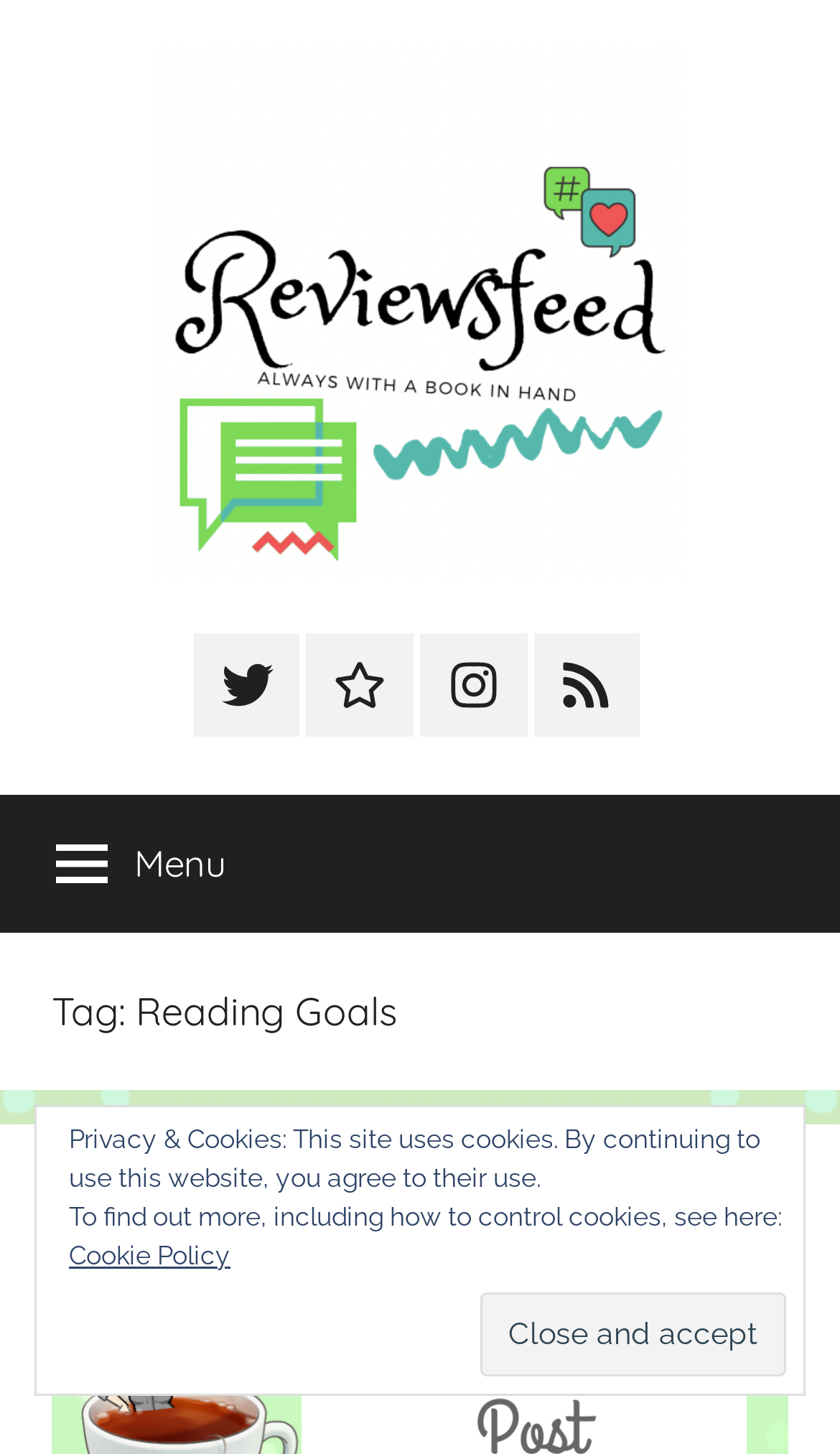Generate a comprehensive description of the webpage.

The webpage is titled "Reading Goals Archives - ReviewsFeed" and appears to be a blog or review website. At the top left, there is a logo image with the text "ReviewsFeed" next to it, which is also a clickable link. Below the logo, there are four social media links: Twitter, GoodReads, Instagram, and Facebook, arranged horizontally.

To the right of the social media links, there is a "Menu" button that, when expanded, controls the primary menu. Above the menu button, there is a header section with a heading that reads "Tag: Reading Goals". Below the heading, there is a link with no text.

At the bottom of the page, there is a notice about privacy and cookies, stating that the site uses cookies and providing a link to the "Cookie Policy" for more information. Next to the notice, there is a "Close and accept" button.

Overall, the webpage appears to be a simple blog or review website with a focus on reading goals, and it provides easy access to social media links and a menu for navigation.